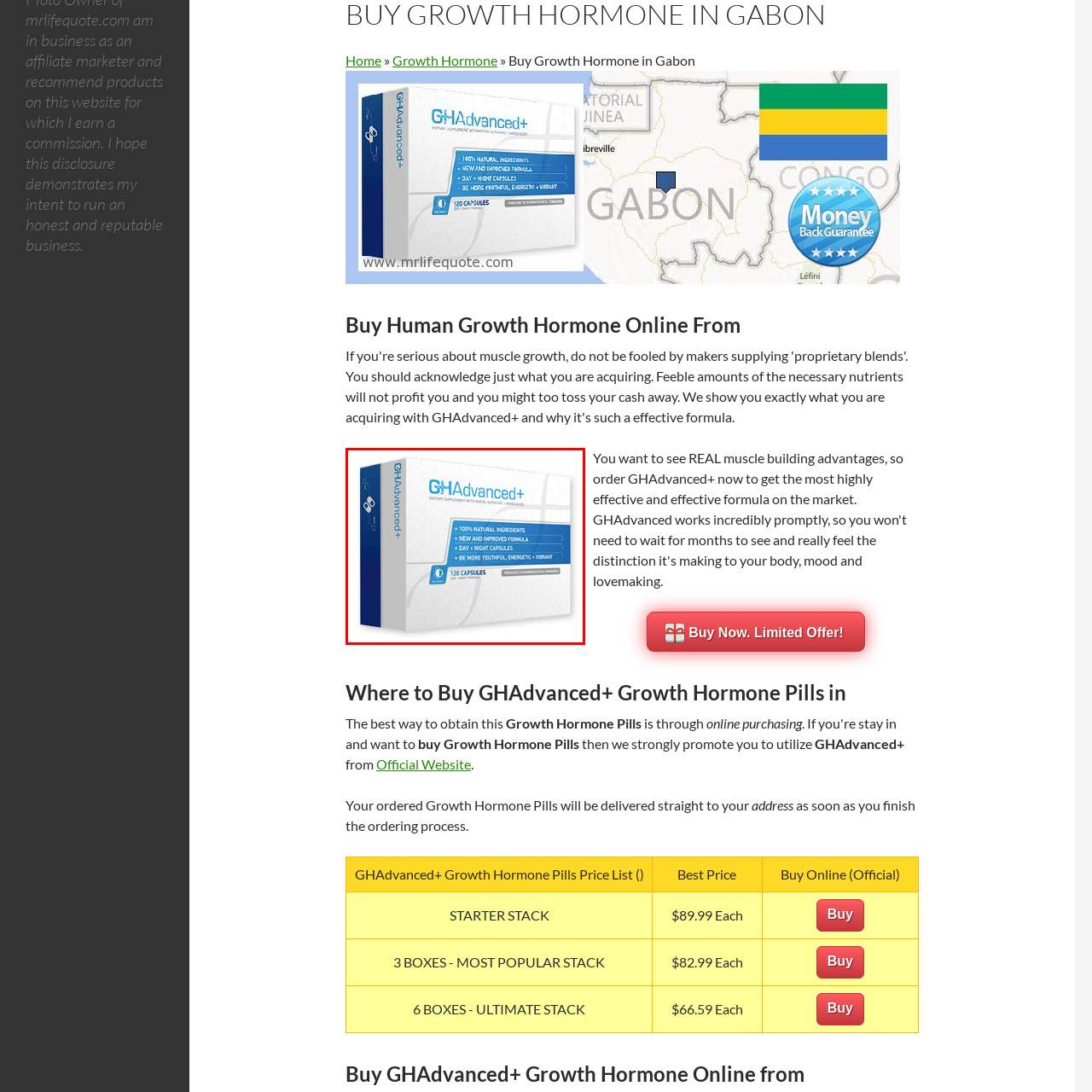Inspect the area within the red bounding box and elaborate on the following question with a detailed answer using the image as your reference: What is the primary goal of GHAdvanced+?

The caption states that GHAdvanced+ is aimed at individuals seeking to enhance their energy levels and overall well-being, implying that the primary goal of the dietary supplement is to improve users' vitality and health.